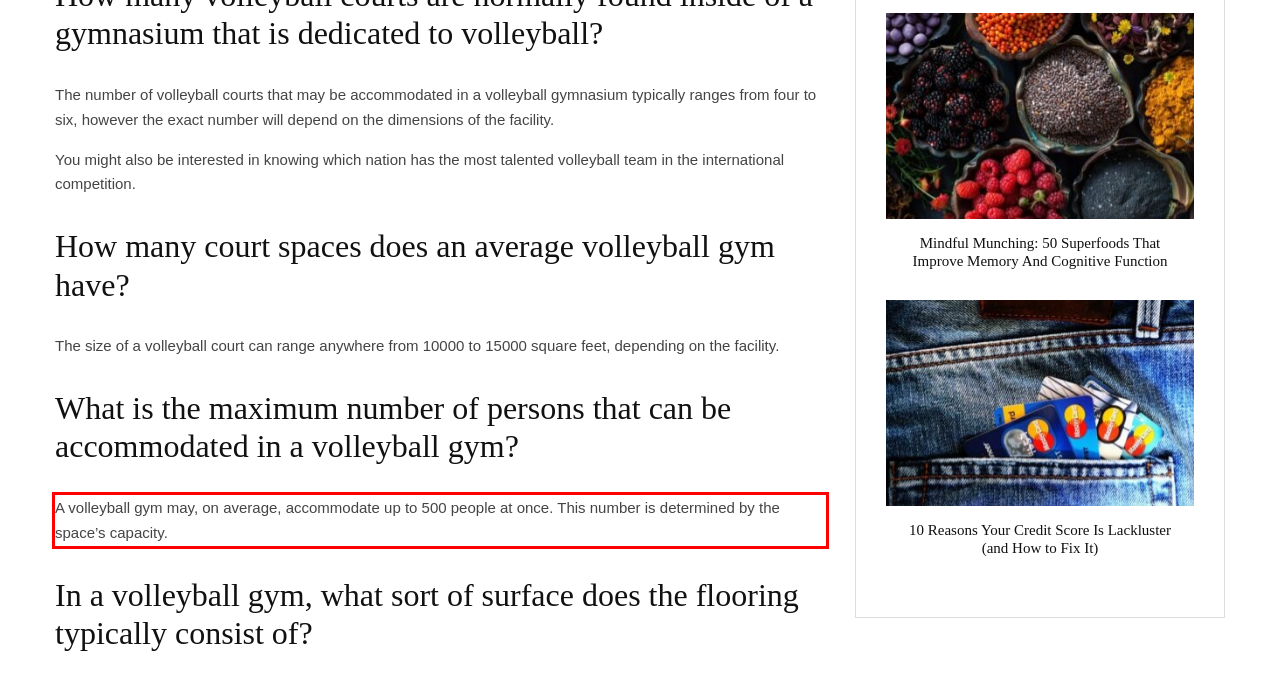From the screenshot of the webpage, locate the red bounding box and extract the text contained within that area.

A volleyball gym may, on average, accommodate up to 500 people at once. This number is determined by the space’s capacity.